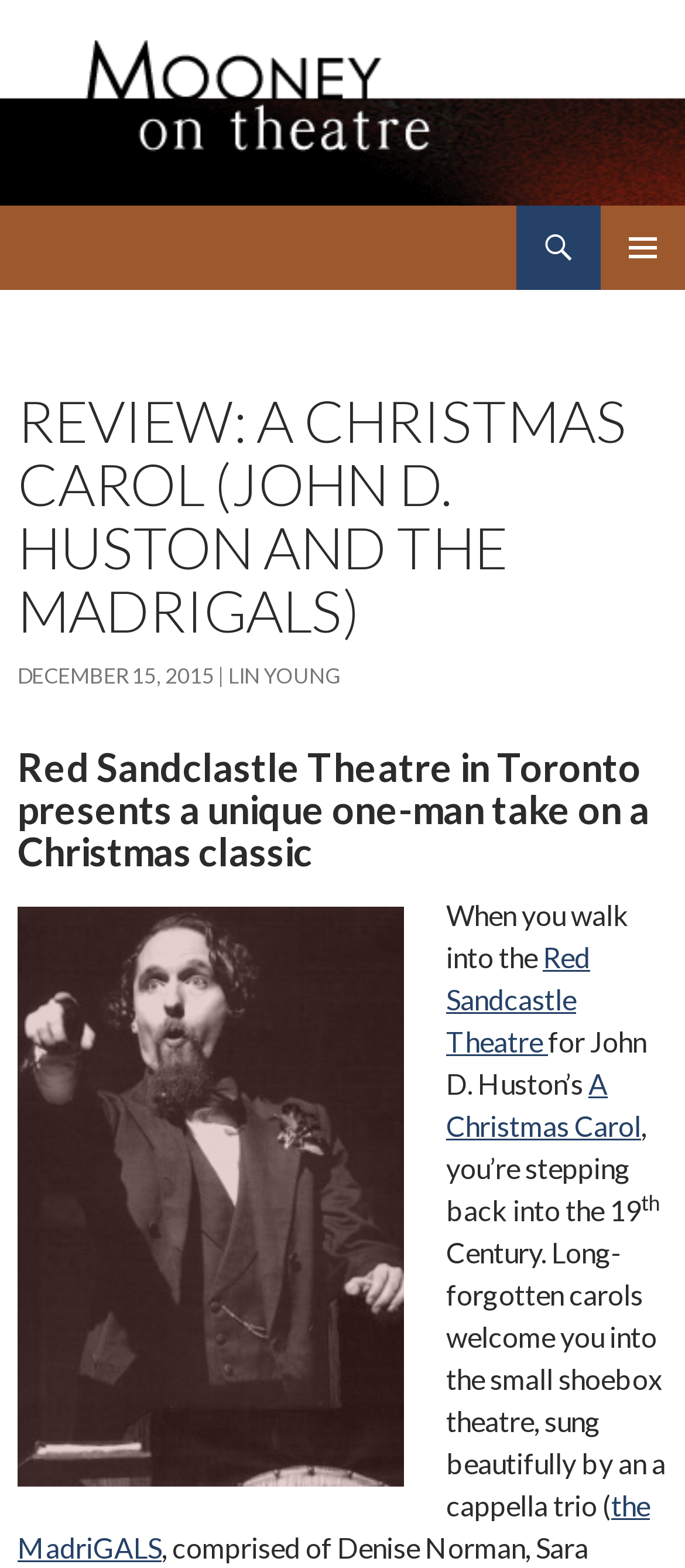What is the name of the a cappella trio?
Look at the screenshot and respond with one word or a short phrase.

the MadriGALS